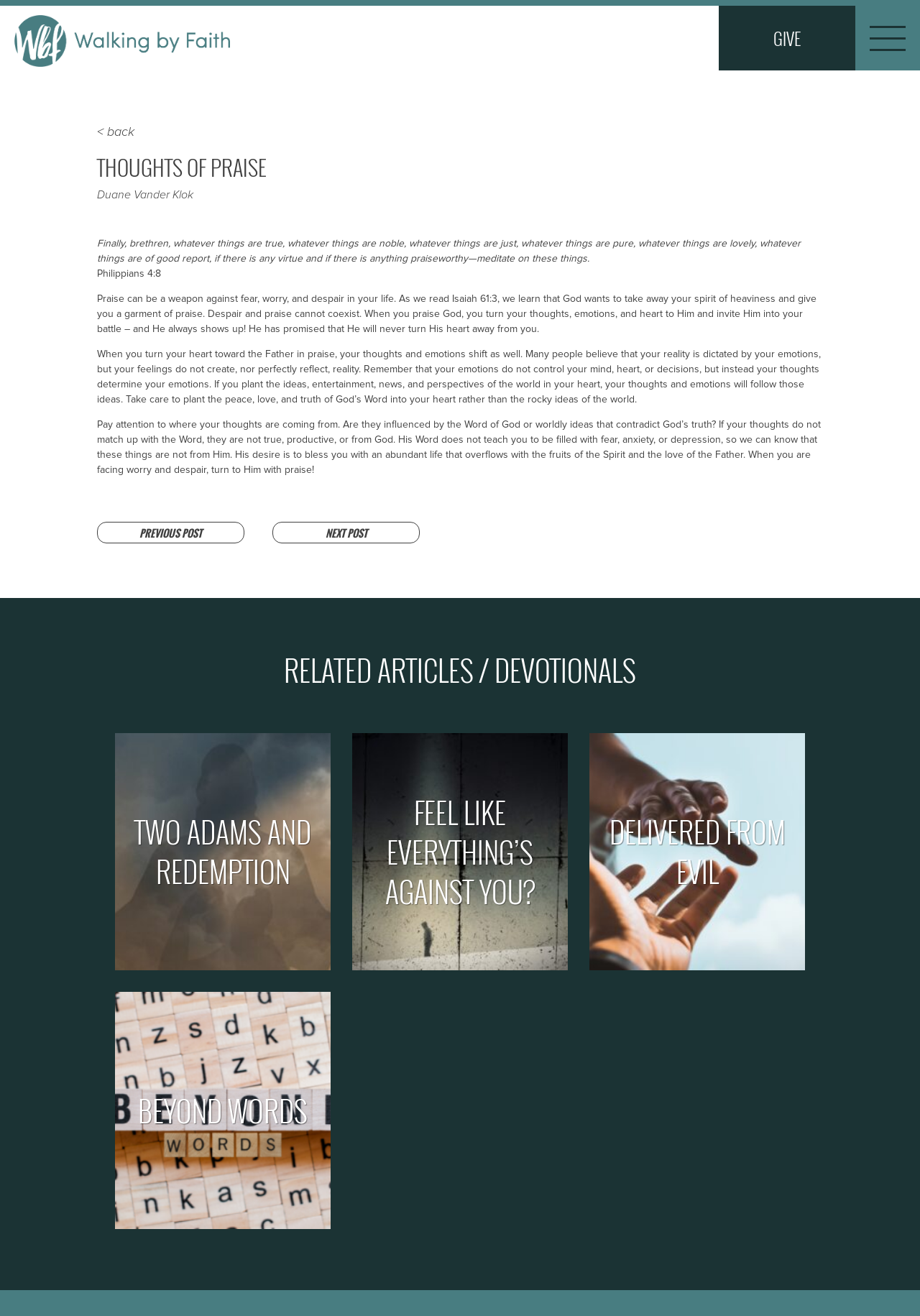Show me the bounding box coordinates of the clickable region to achieve the task as per the instruction: "Click on 'GIVE'".

[0.781, 0.004, 0.93, 0.054]